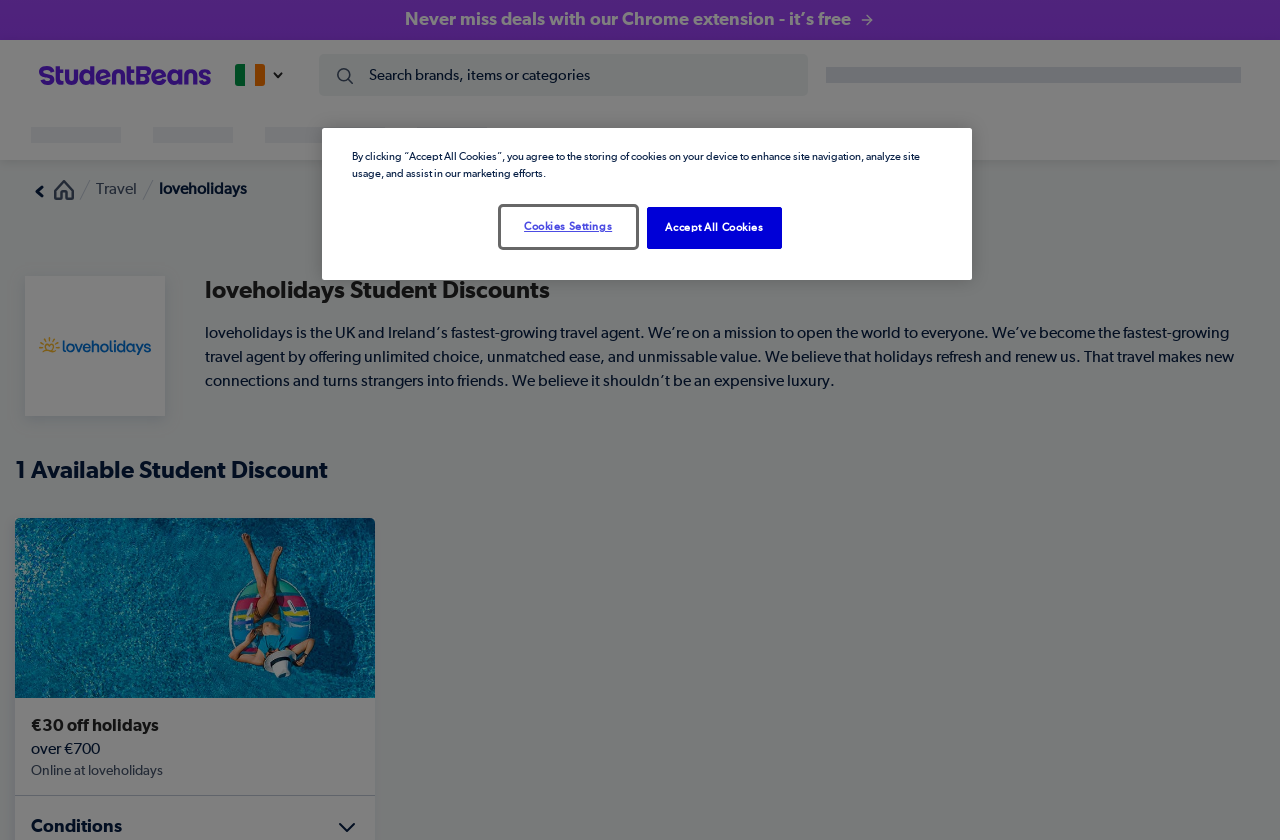Please answer the following question using a single word or phrase: 
What is the minimum amount required to get €30 off holidays?

€700